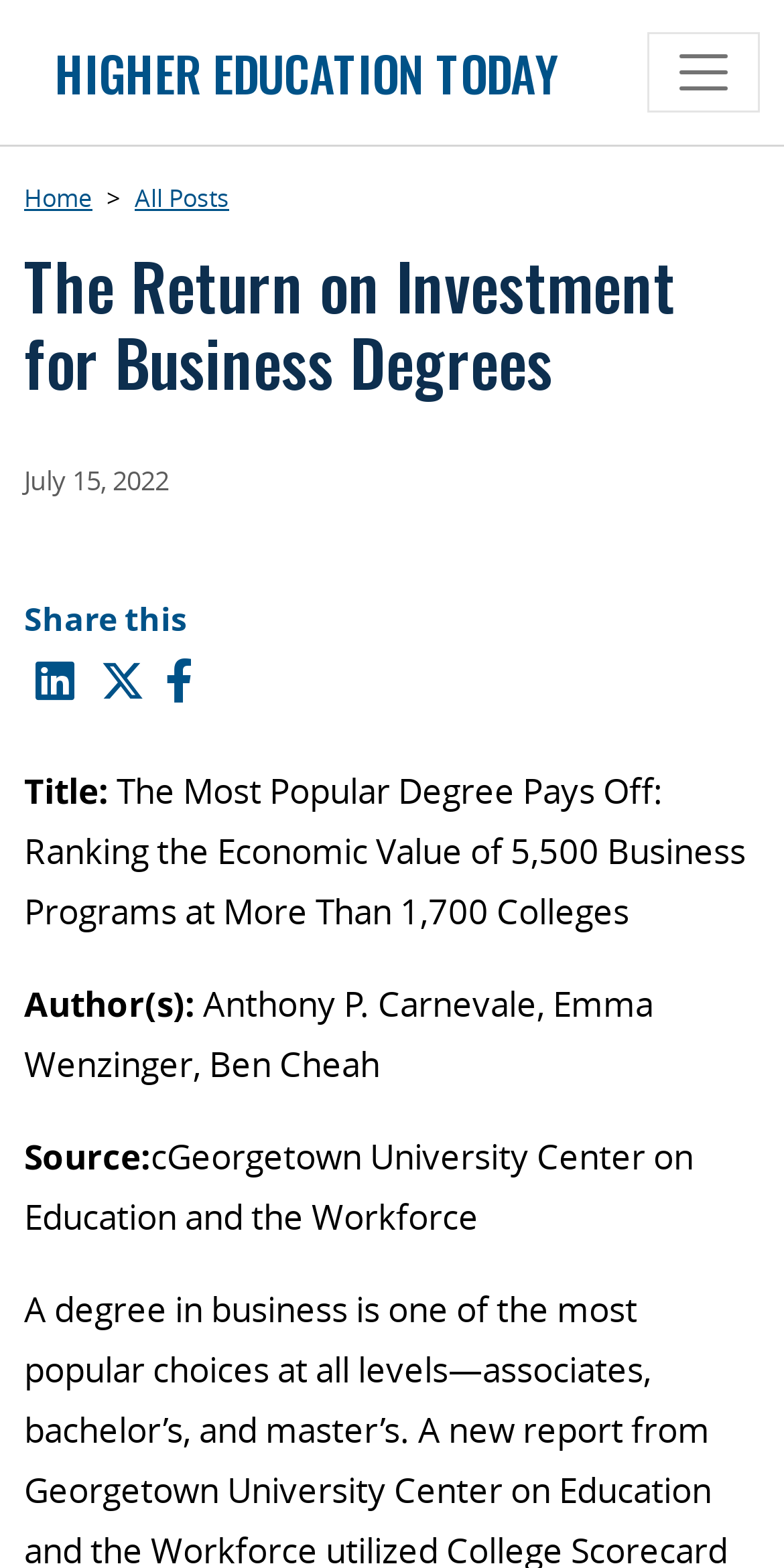Provide the bounding box coordinates of the HTML element described as: "aria-label="Facebook" title="Facebook"". The bounding box coordinates should be four float numbers between 0 and 1, i.e., [left, top, right, bottom].

[0.211, 0.414, 0.247, 0.452]